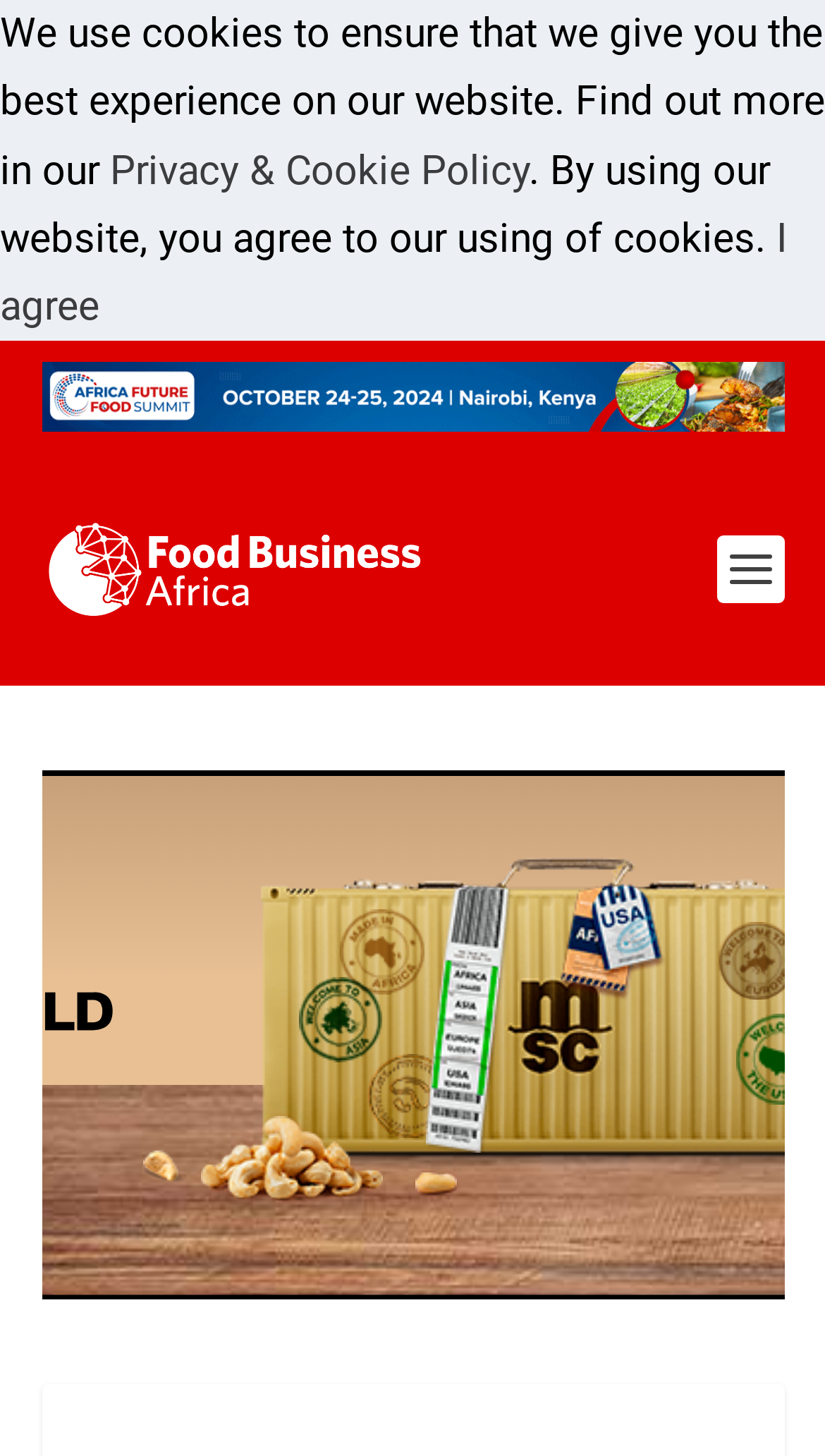Provide a brief response to the question using a single word or phrase: 
What is the color of the background?

Unknown